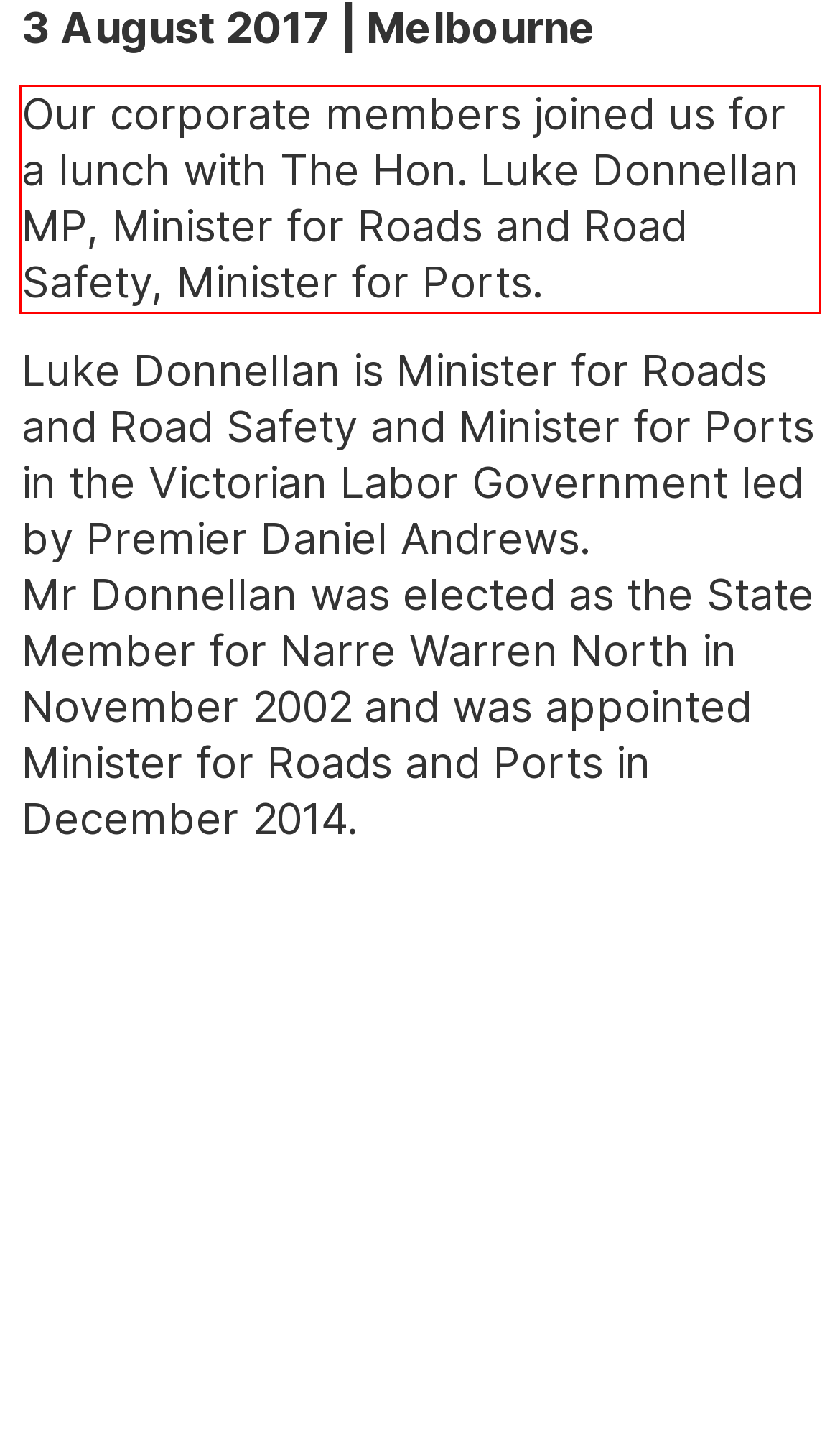Please perform OCR on the UI element surrounded by the red bounding box in the given webpage screenshot and extract its text content.

Our corporate members joined us for a lunch with The Hon. Luke Donnellan MP, Minister for Roads and Road Safety, Minister for Ports.